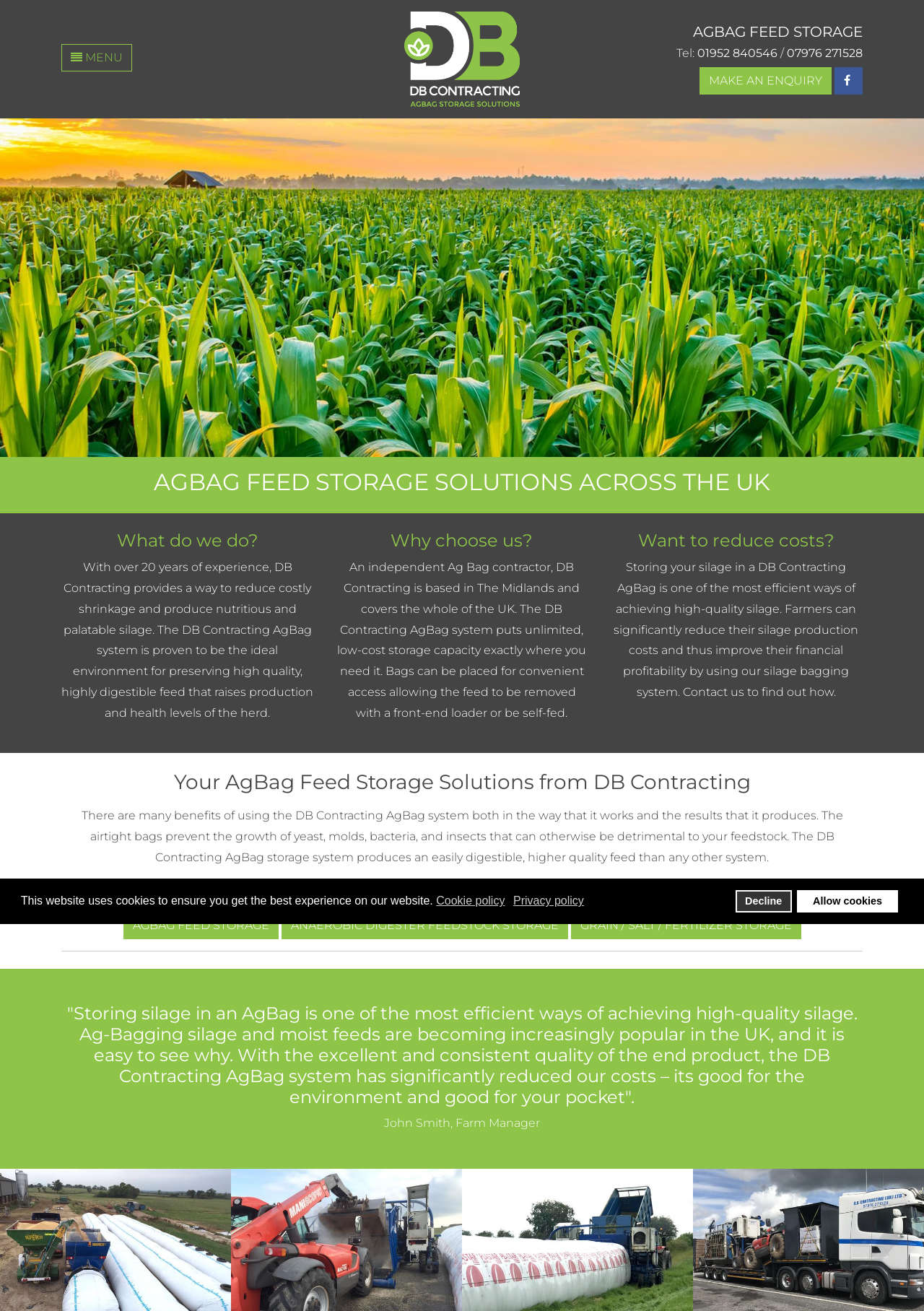Specify the bounding box coordinates of the element's region that should be clicked to achieve the following instruction: "Search for coupons". The bounding box coordinates consist of four float numbers between 0 and 1, in the format [left, top, right, bottom].

None